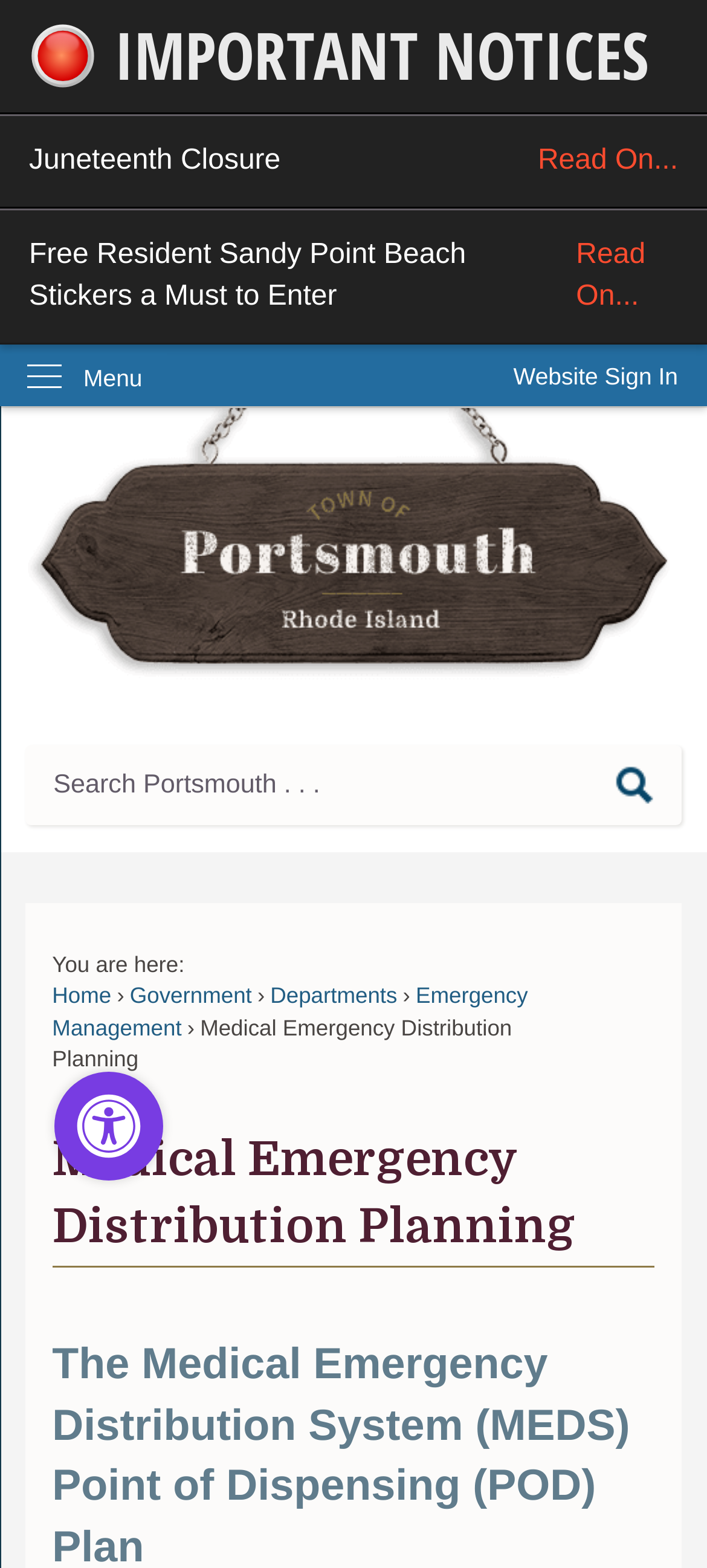From the webpage screenshot, identify the region described by Read in Dutch. Provide the bounding box coordinates as (top-left x, top-left y, bottom-right x, bottom-right y), with each value being a floating point number between 0 and 1.

None